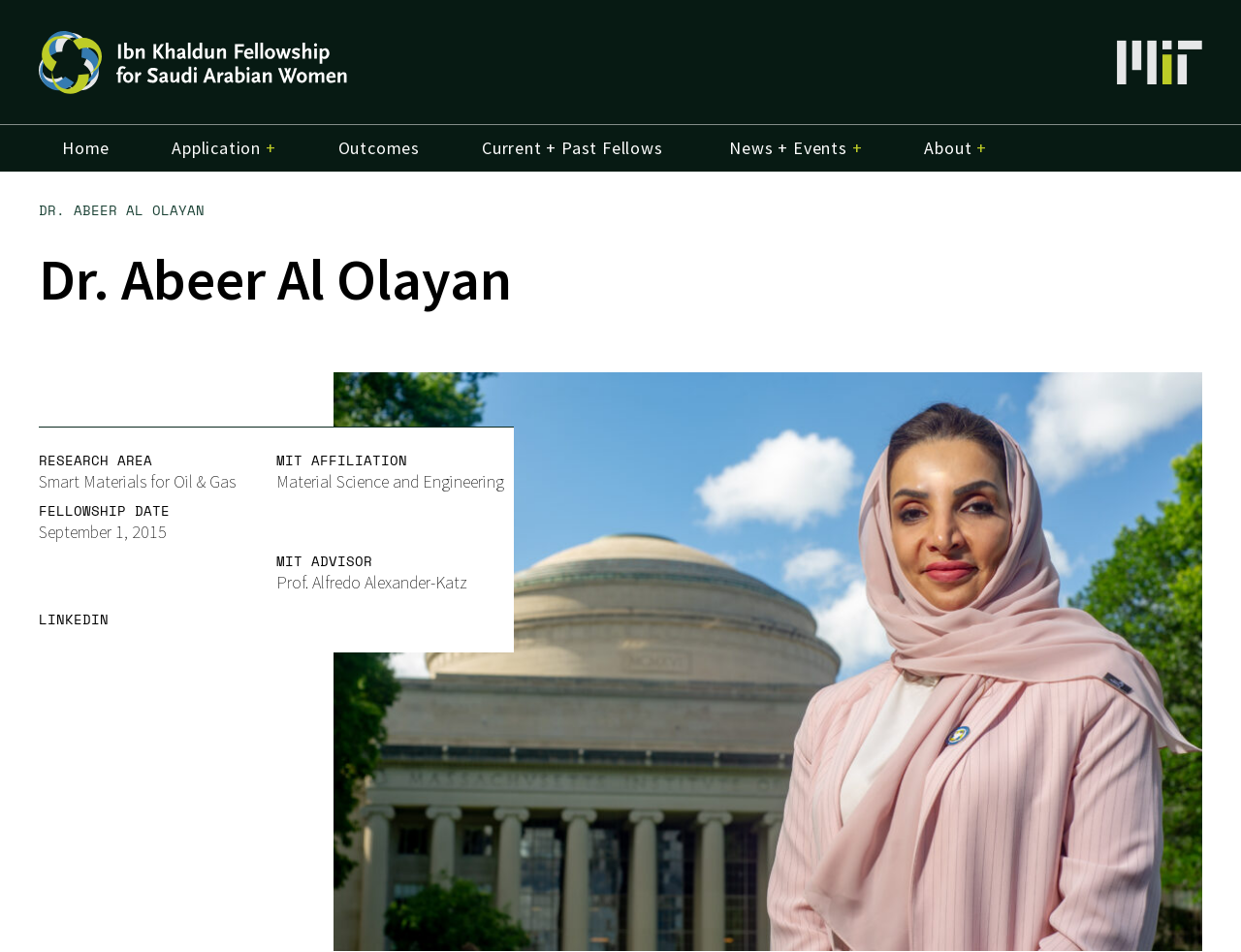Summarize the webpage in an elaborate manner.

This webpage is about Dr. Abeer Al-Olayan, a senior scientist with the EXPEC Advanced Research Center of Saudi Aramco. At the top left of the page, there is a link to an unknown destination. On the top right, there is an image, likely a logo or an icon, accompanied by another link. 

Below these elements, there is a navigation menu with six links: "Home", "Application +", "Outcomes", "Current + Past Fellows", "News + Events +", and "About +". These links are aligned horizontally and take up a significant portion of the top section of the page.

The main content of the page is dedicated to Dr. Abeer Al-Olayan's biography. Her name is displayed prominently in a heading, followed by several sections of text that describe her research area, MIT affiliation, fellowship date, and MIT advisor. The research area is specified as "Smart Materials for Oil & Gas", and her MIT affiliation is in "Material Science and Engineering". Her fellowship date is listed as "September 1, 2015", and her MIT advisor is "Prof. Alfredo Alexander-Katz". 

On the bottom left of the biography section, there is a link to Dr. Abeer Al-Olayan's LinkedIn profile. Overall, the page is focused on providing information about Dr. Abeer Al-Olayan's background and credentials.